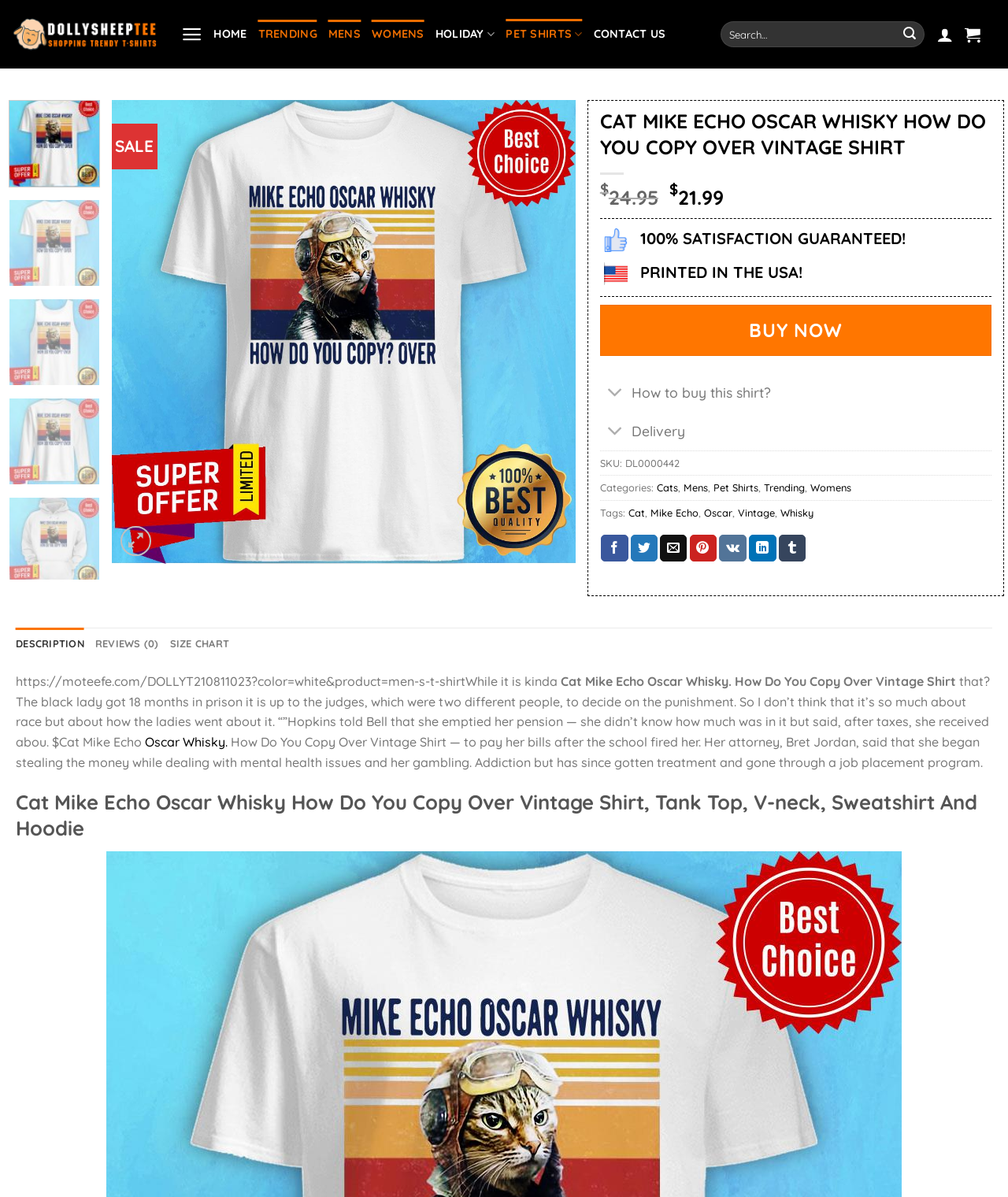What is the price of the shirt?
Please provide a detailed and comprehensive answer to the question.

I found the price of the shirt by looking at the insertion element with the text '$21.99', which is likely to be the price of the shirt.